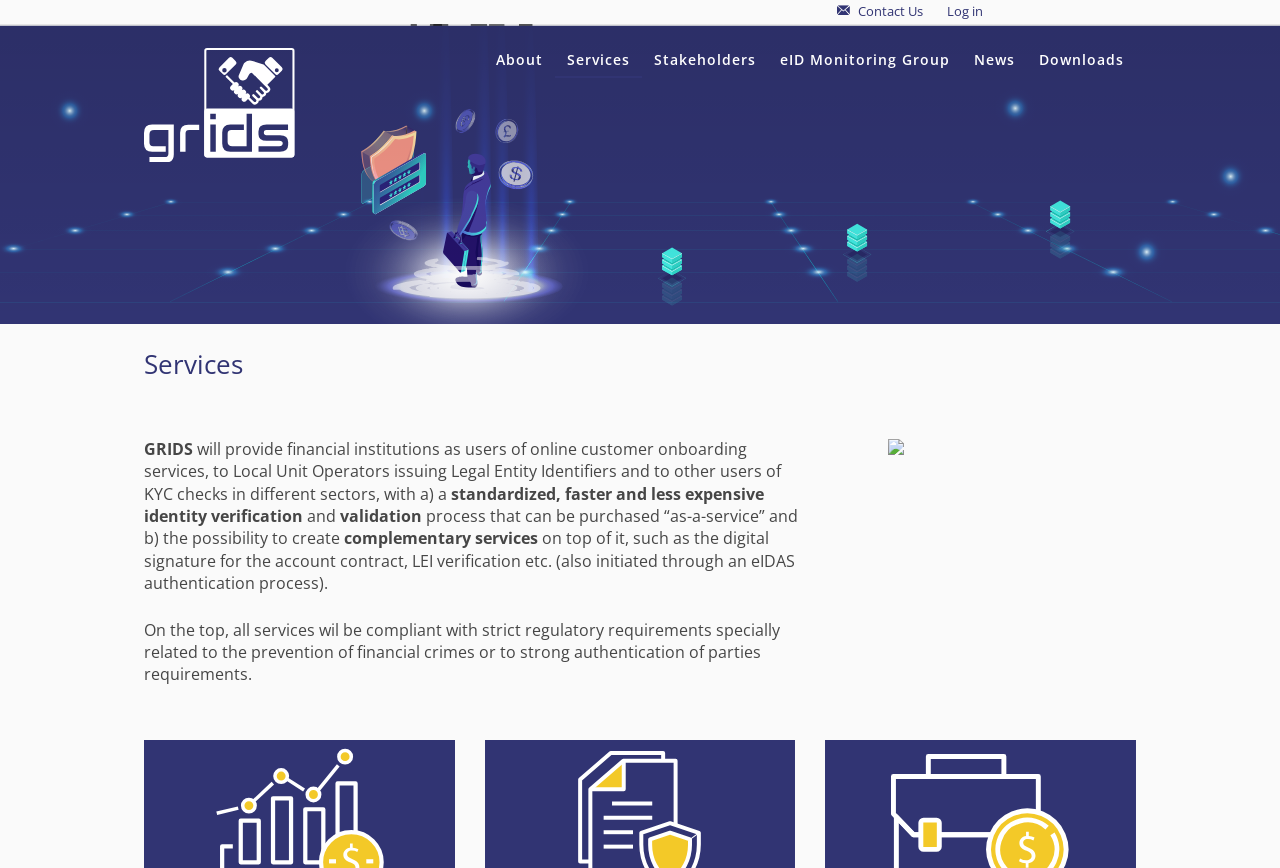Analyze the image and give a detailed response to the question:
What is the logo of the website?

I determined the logo of the website by looking at the image element above the 'Home' link, which is likely to be the logo of the website.